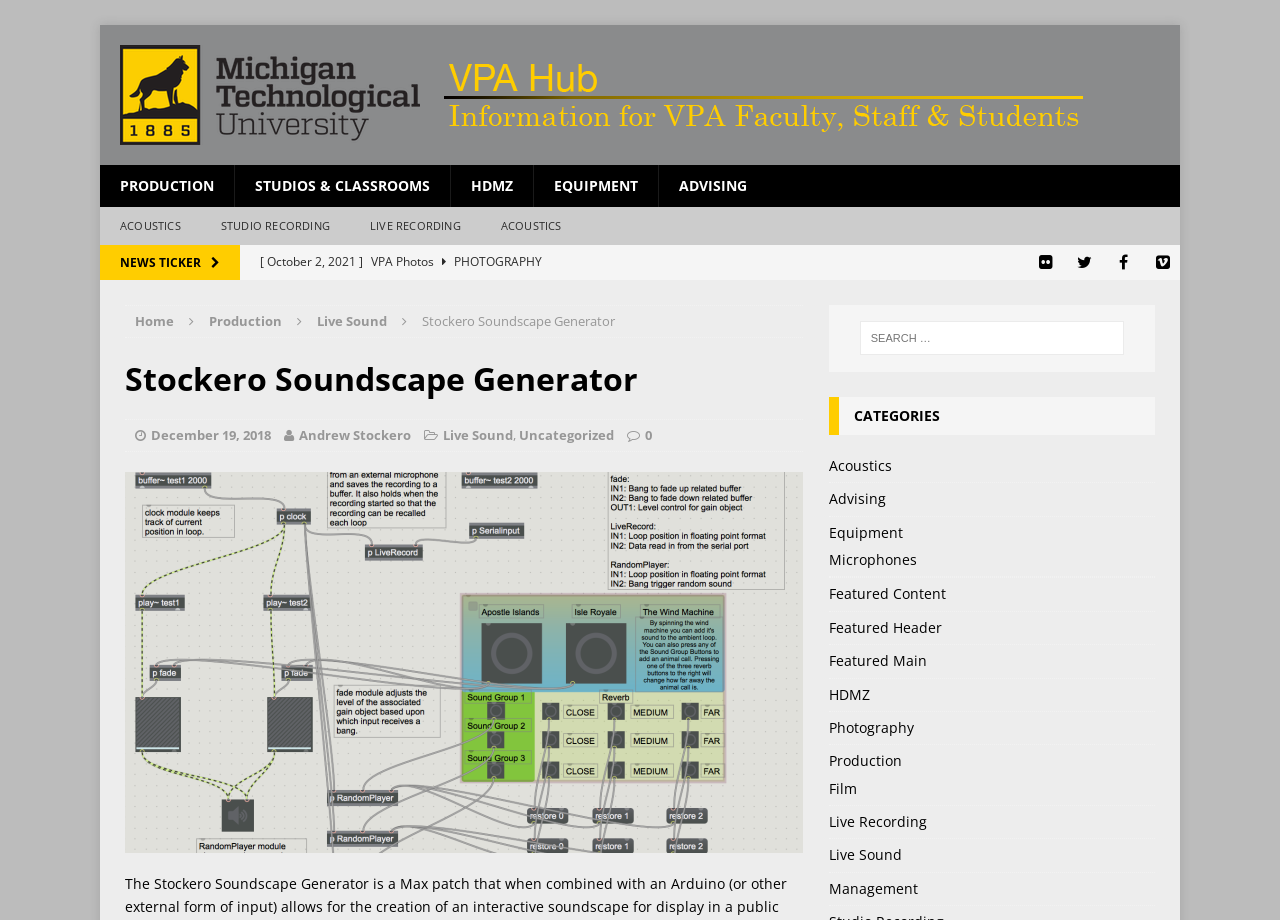Specify the bounding box coordinates of the region I need to click to perform the following instruction: "Read the first article". The coordinates must be four float numbers in the range of 0 to 1, i.e., [left, top, right, bottom].

None